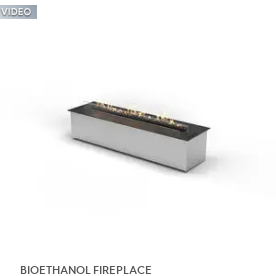Answer the question with a single word or phrase: 
Is the fireplace suitable for outdoor use?

yes